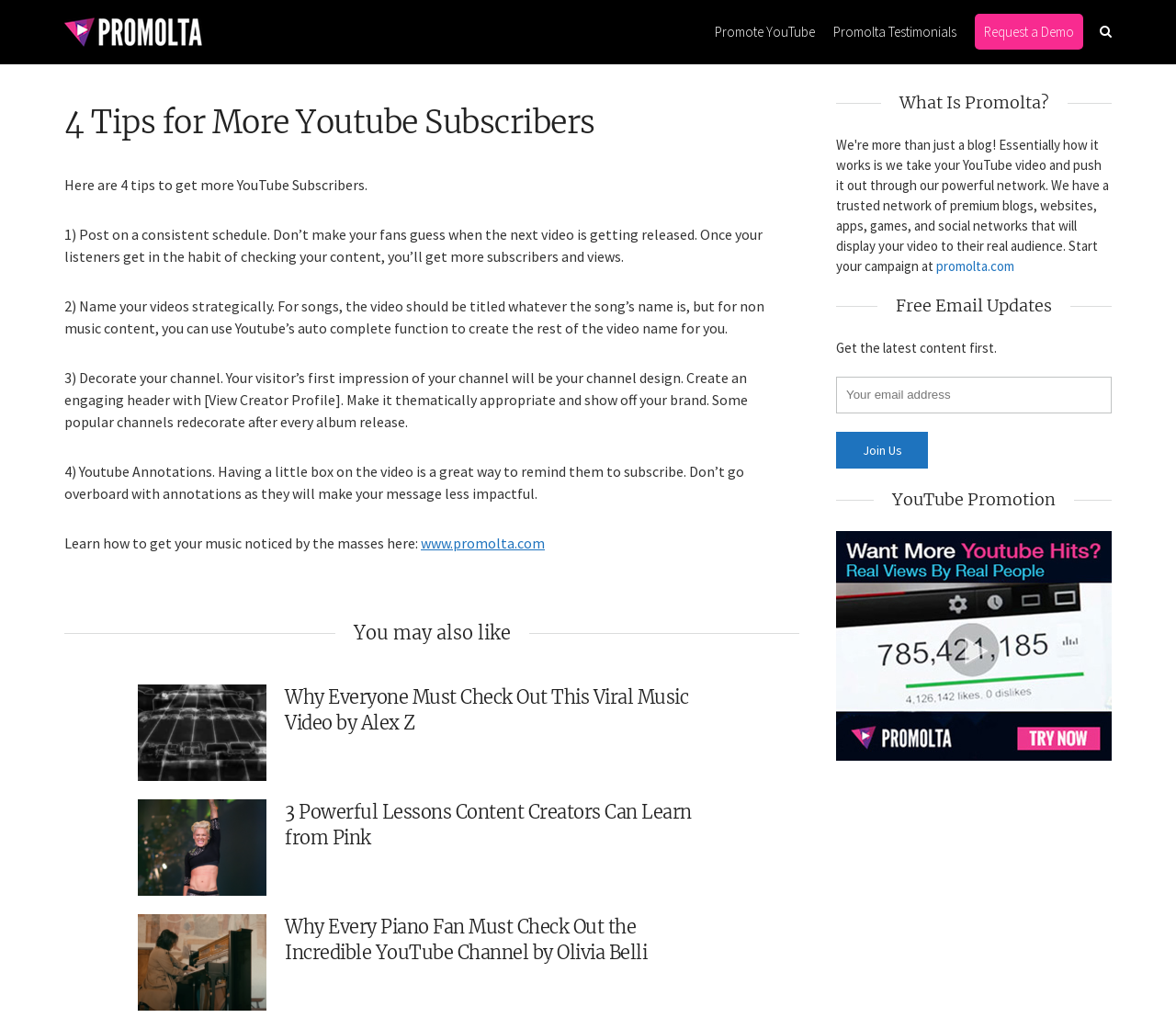What is the benefit of getting free email updates?
Refer to the screenshot and respond with a concise word or phrase.

Get latest content first